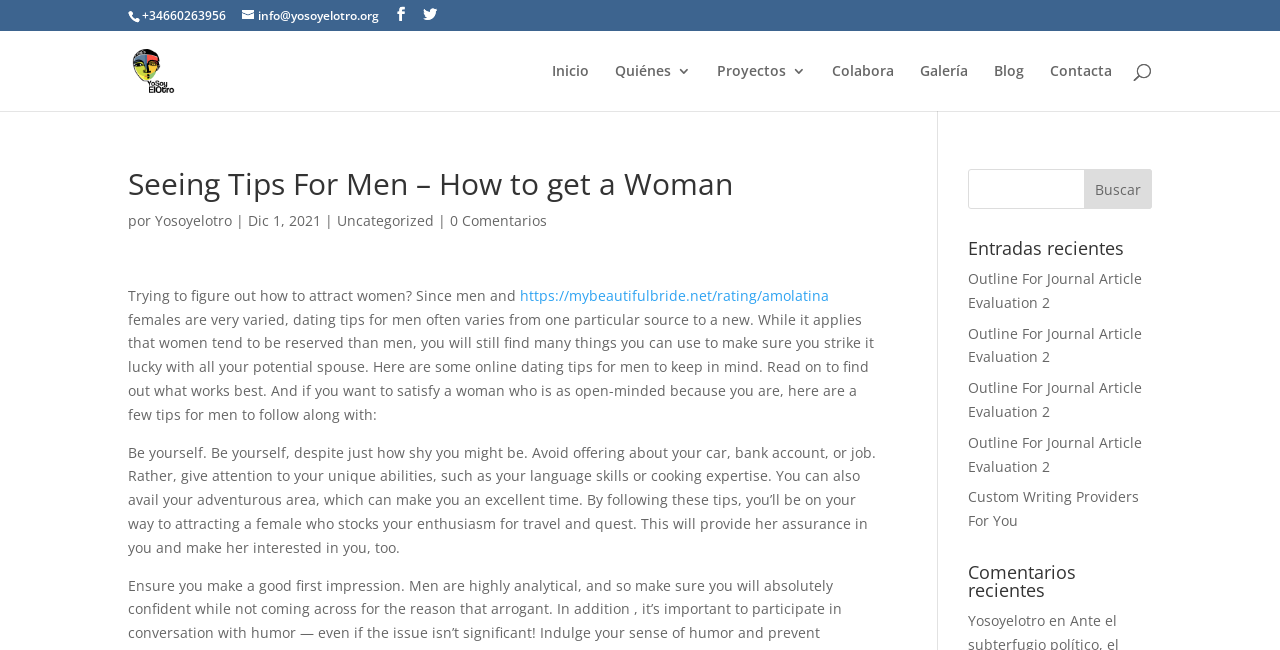What is the website's logo?
Answer the question with a detailed explanation, including all necessary information.

I identified the website's logo as 'YoSoyElOtro', which is an image element with a bounding box coordinate of [0.103, 0.076, 0.137, 0.142] and is linked to the website's name 'YoSoyElOtro'.